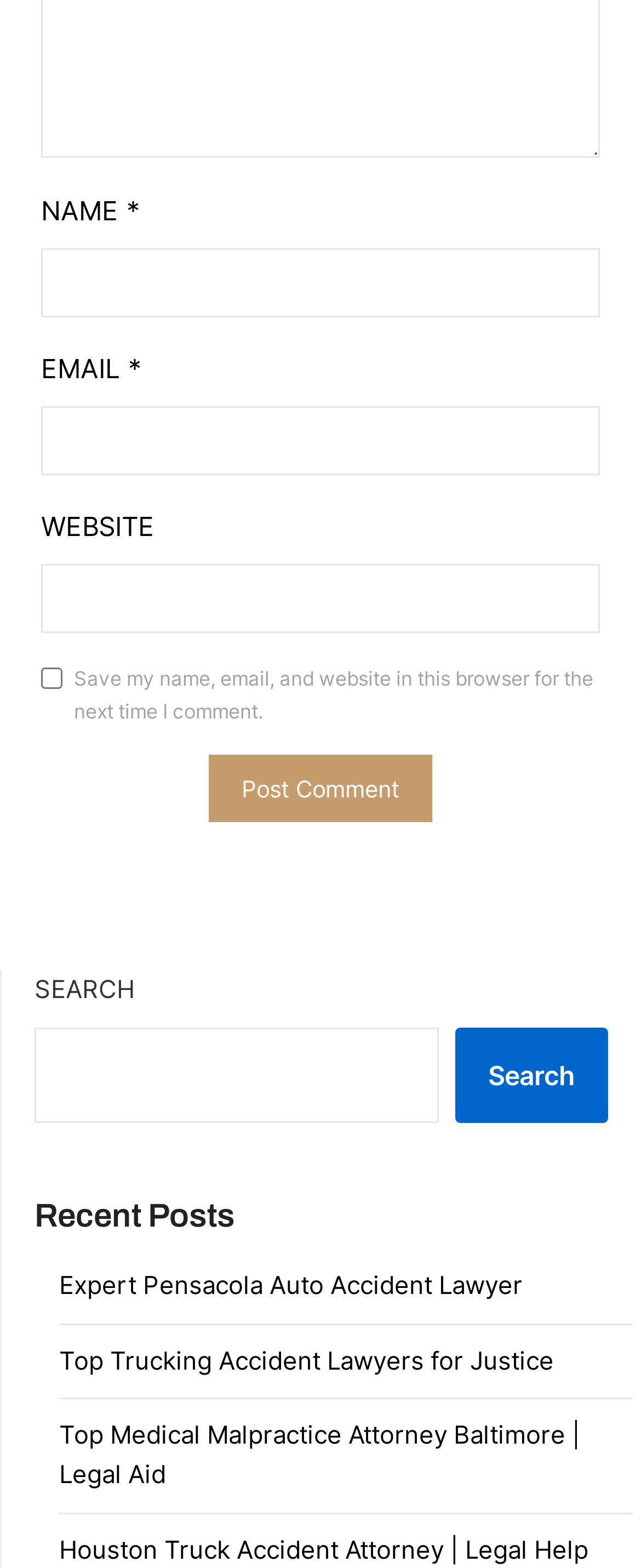Use a single word or phrase to answer the question:
What is the label of the search button?

Search